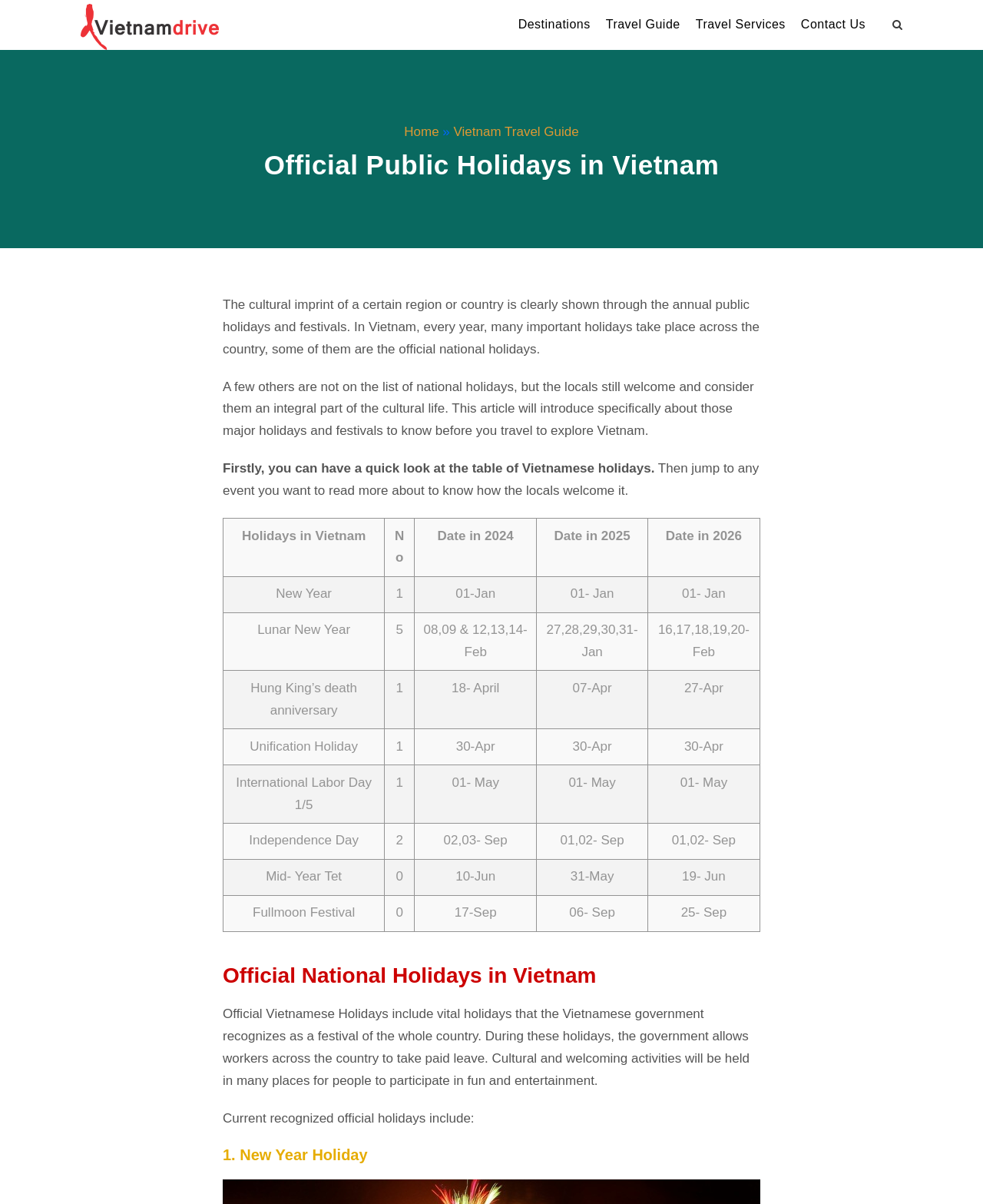Provide the bounding box coordinates for the UI element that is described by this text: "Travel Services". The coordinates should be in the form of four float numbers between 0 and 1: [left, top, right, bottom].

[0.708, 0.011, 0.799, 0.032]